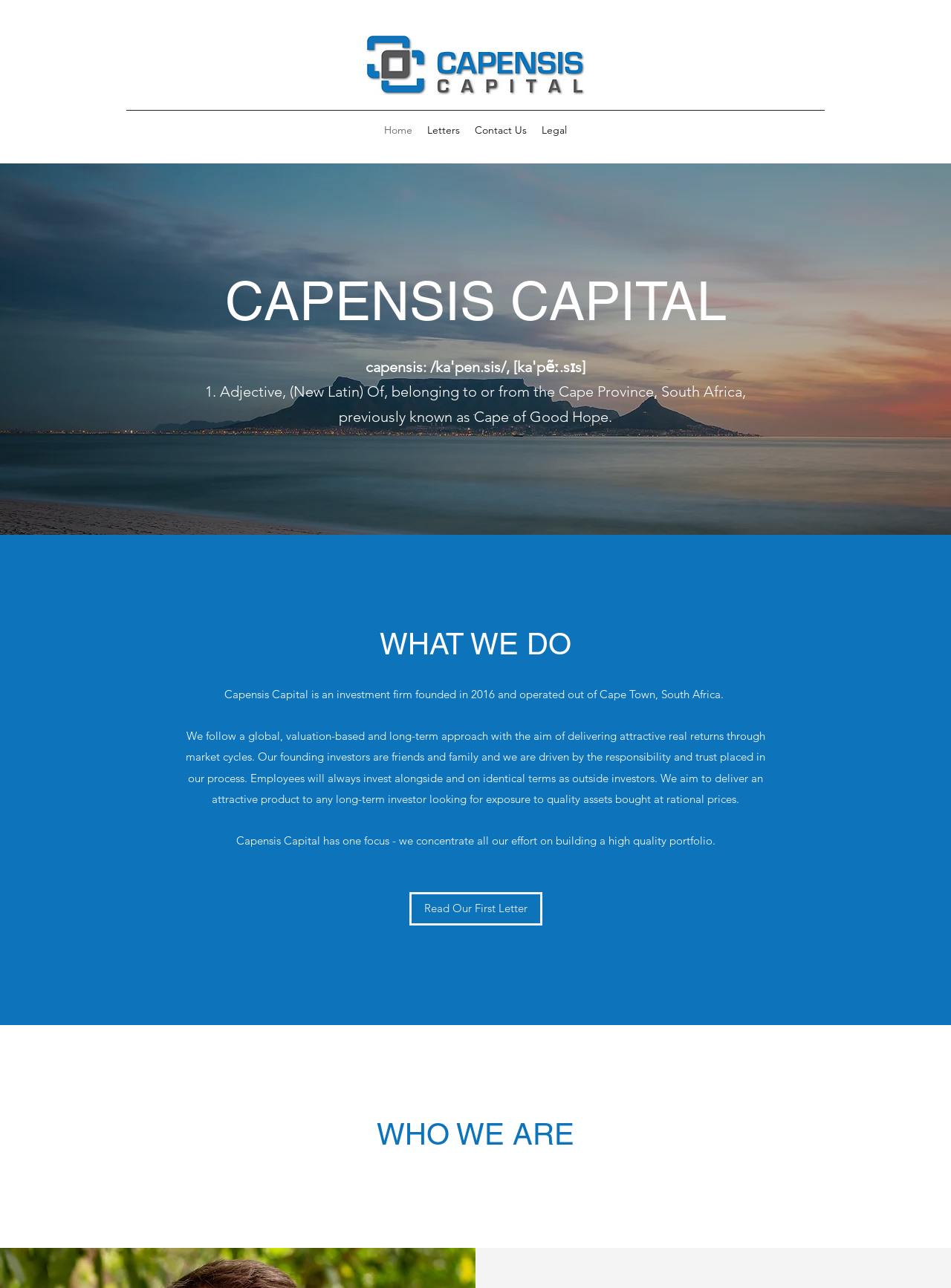What is the focus of Capensis Capital?
Please provide a full and detailed response to the question.

I found the answer by reading the StaticText 'Capensis Capital has one focus - we concentrate all our effort on building a high quality portfolio.' which explicitly states the focus of the firm.